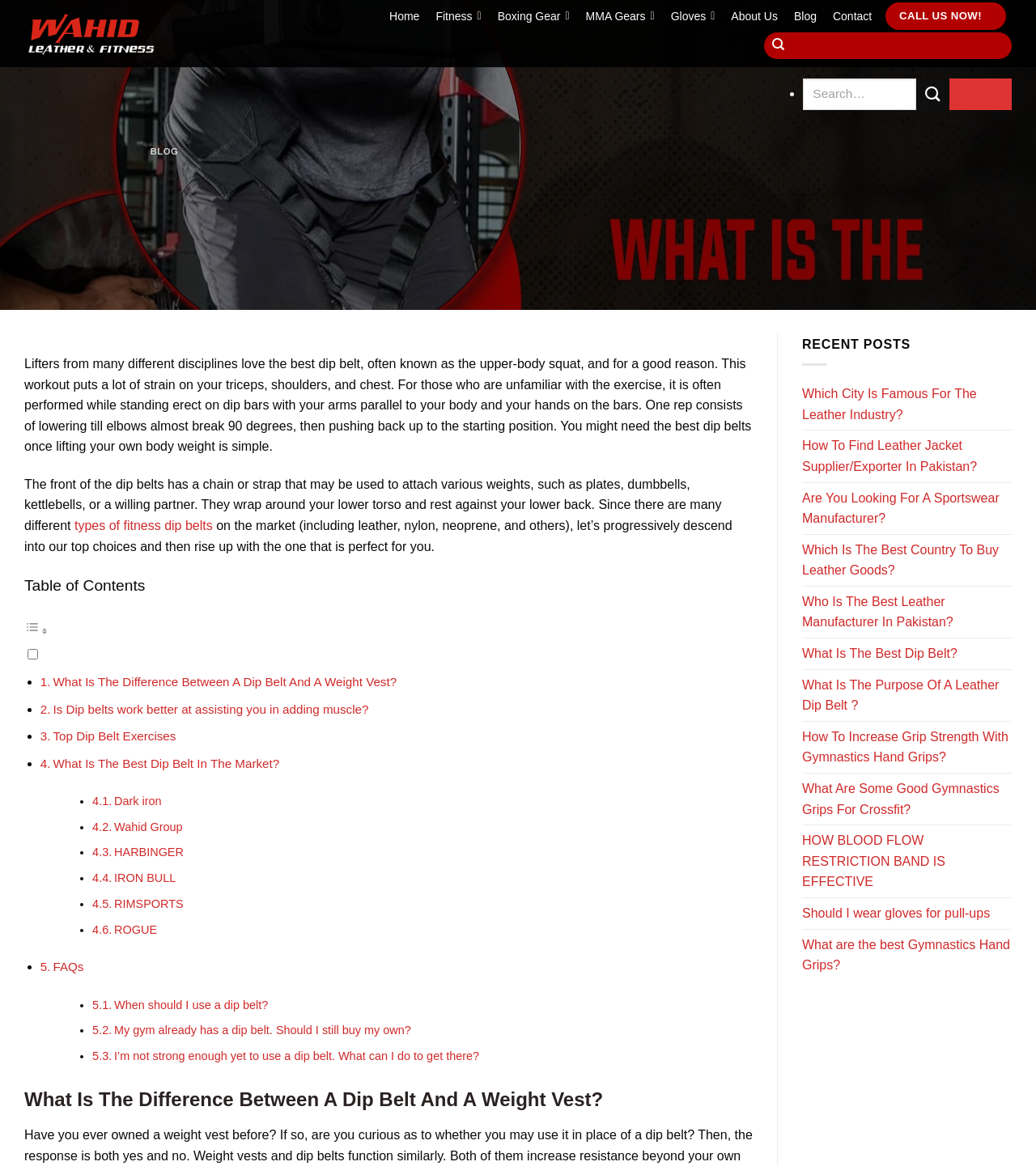Generate the title text from the webpage.

What Is The Best Dip Belt?